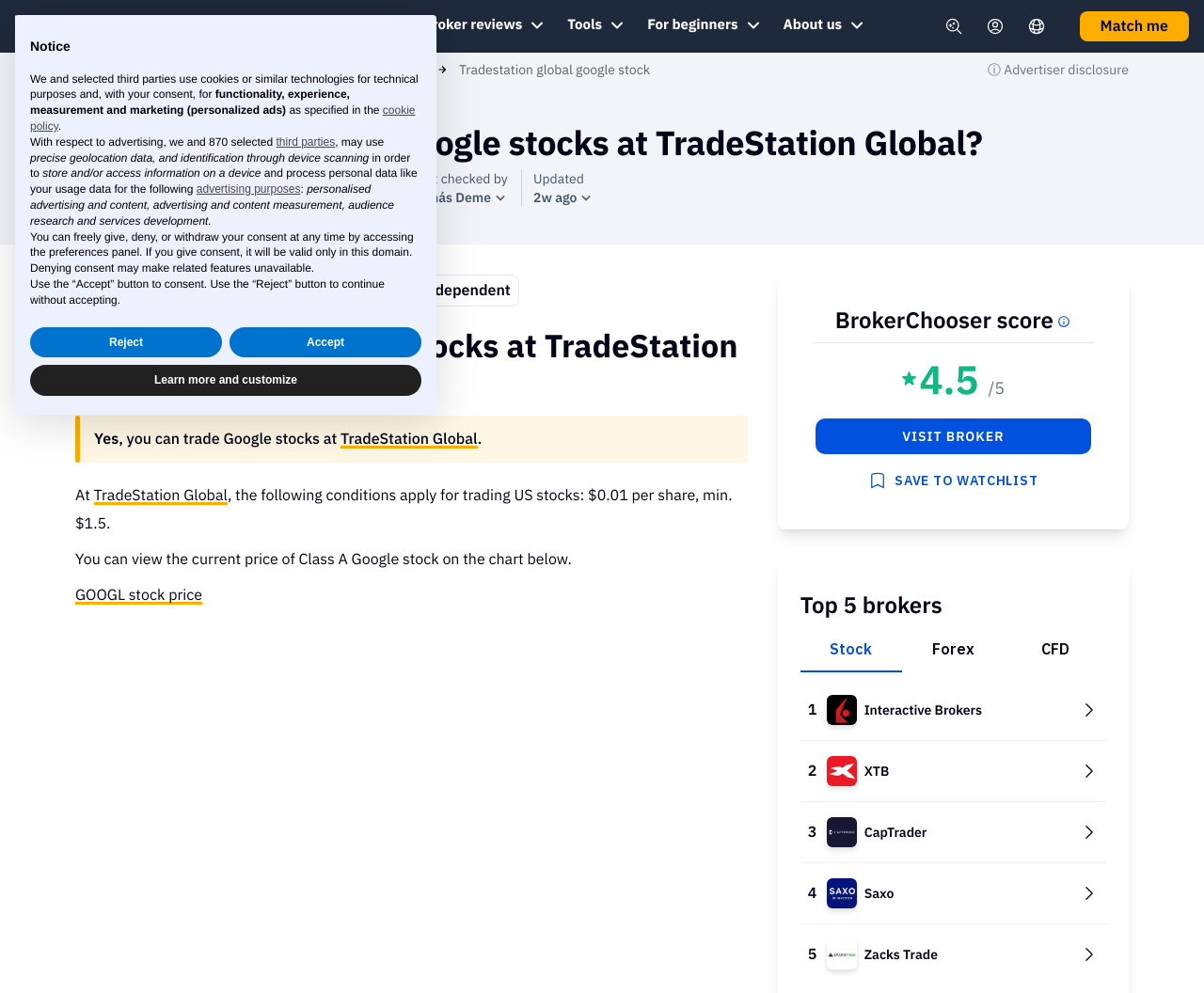Determine the bounding box coordinates of the section I need to click to execute the following instruction: "View the current price of Class A Google stock". Provide the coordinates as four float numbers between 0 and 1, i.e., [left, top, right, bottom].

[0.062, 0.59, 0.168, 0.609]